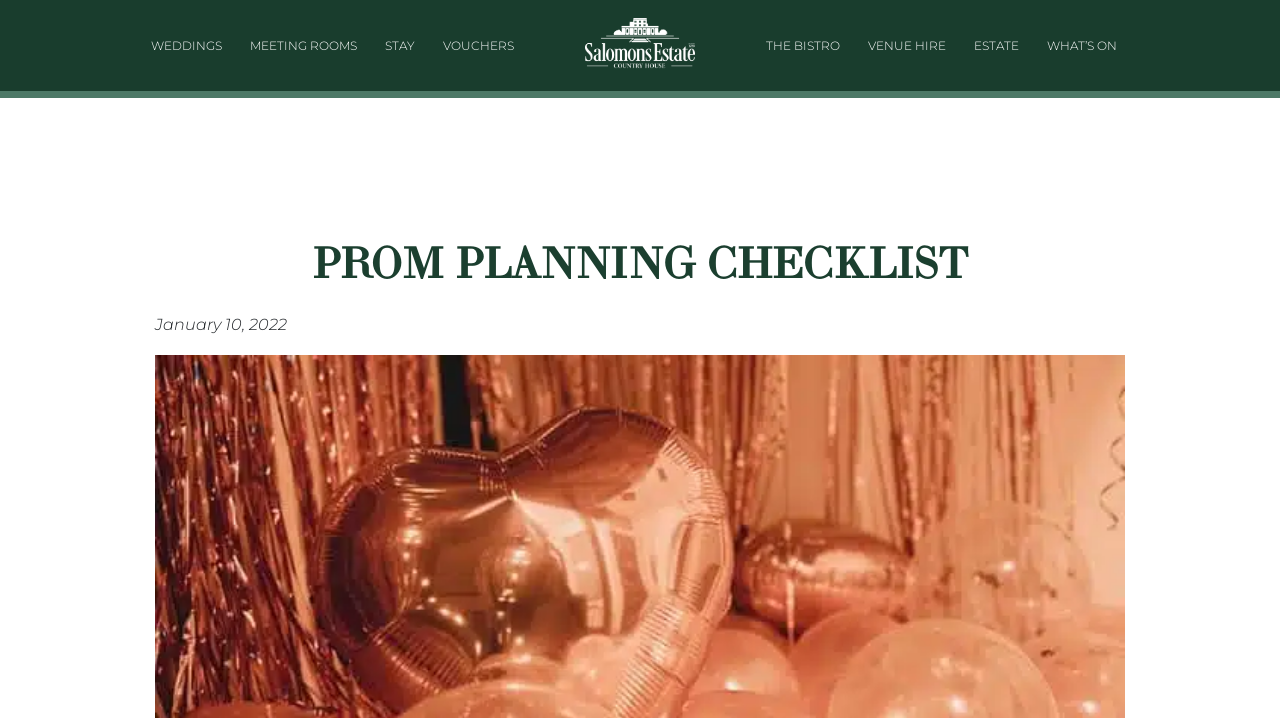Summarize the contents and layout of the webpage in detail.

The webpage appears to be an article about planning a prom, with a checklist to guide the reader. At the top of the page, there is a navigation menu with 7 links: "WEDDINGS", "MEETING ROOMS", "STAY", "VOUCHERS", "THE BISTRO", "VENUE HIRE", and "ESTATE", which are evenly spaced and aligned horizontally. To the right of these links, there is a logo of Salomons Estate, which is an image with a link.

Below the navigation menu, there is a prominent heading "PROM PLANNING CHECKLIST" that spans most of the width of the page. Underneath the heading, there is a timestamp "January 10, 2022" located near the top-left corner of the page.

The overall layout of the page suggests that the main content of the article will follow below the timestamp, although the exact content is not specified in the accessibility tree.